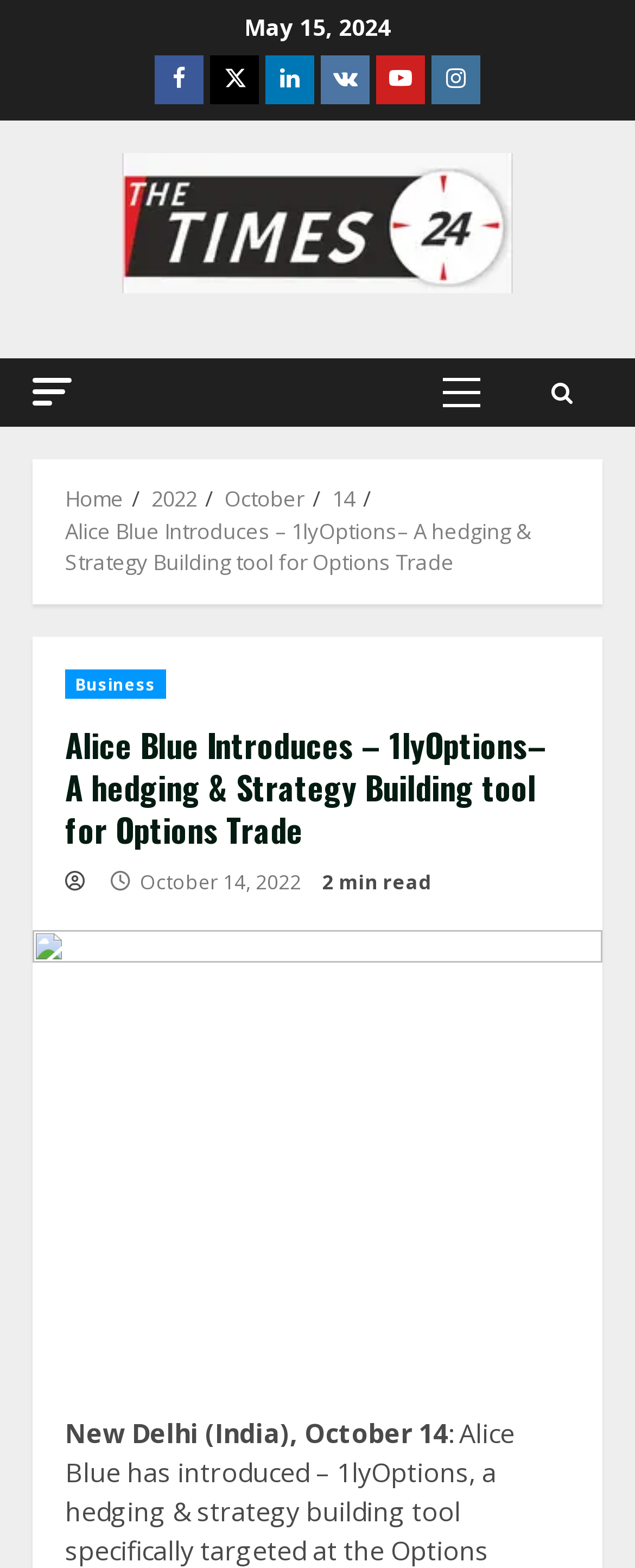Could you locate the bounding box coordinates for the section that should be clicked to accomplish this task: "View Facebook page".

[0.244, 0.035, 0.321, 0.066]